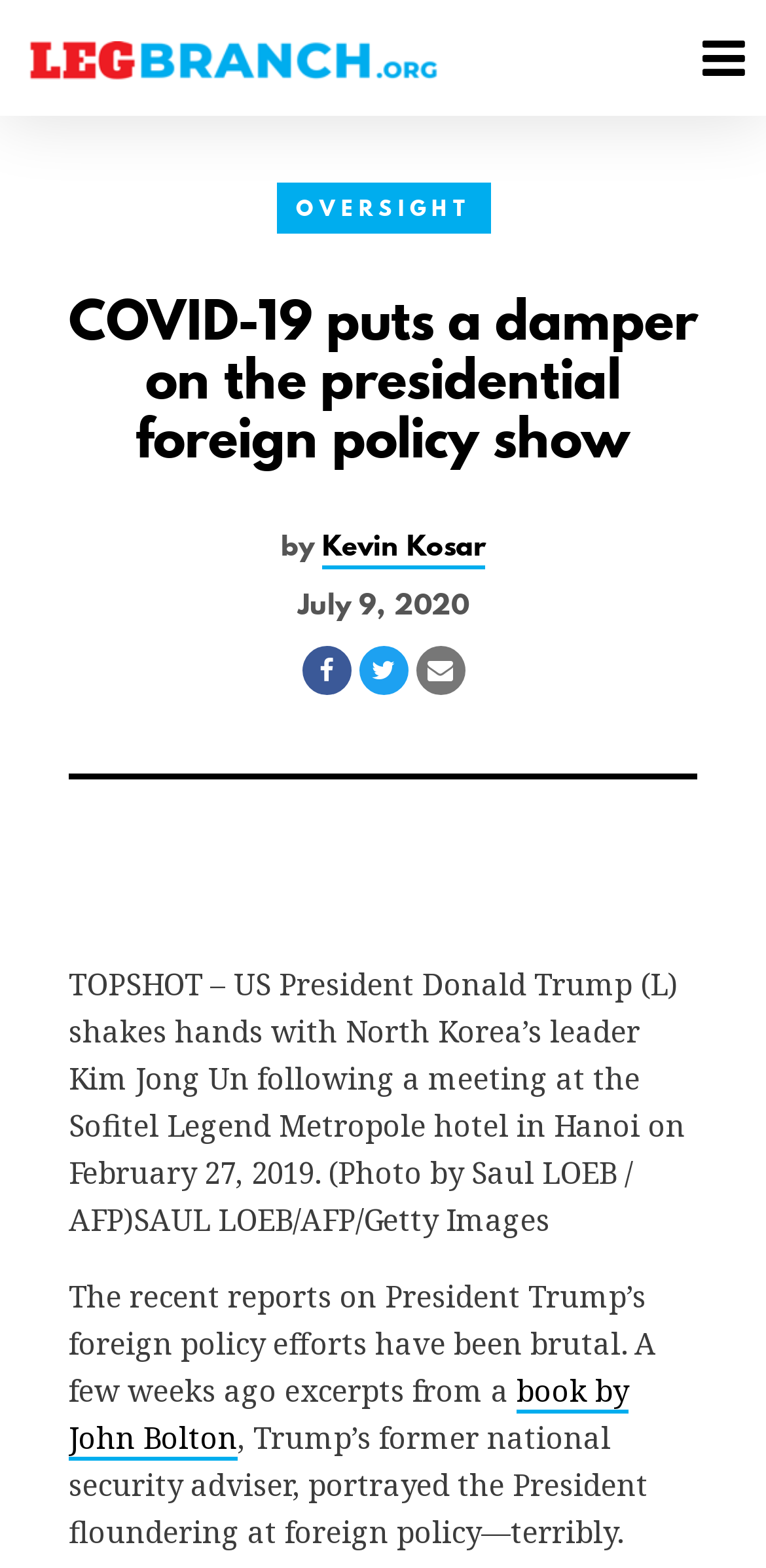From the given element description: "Kevin Kosar", find the bounding box for the UI element. Provide the coordinates as four float numbers between 0 and 1, in the order [left, top, right, bottom].

[0.421, 0.335, 0.633, 0.363]